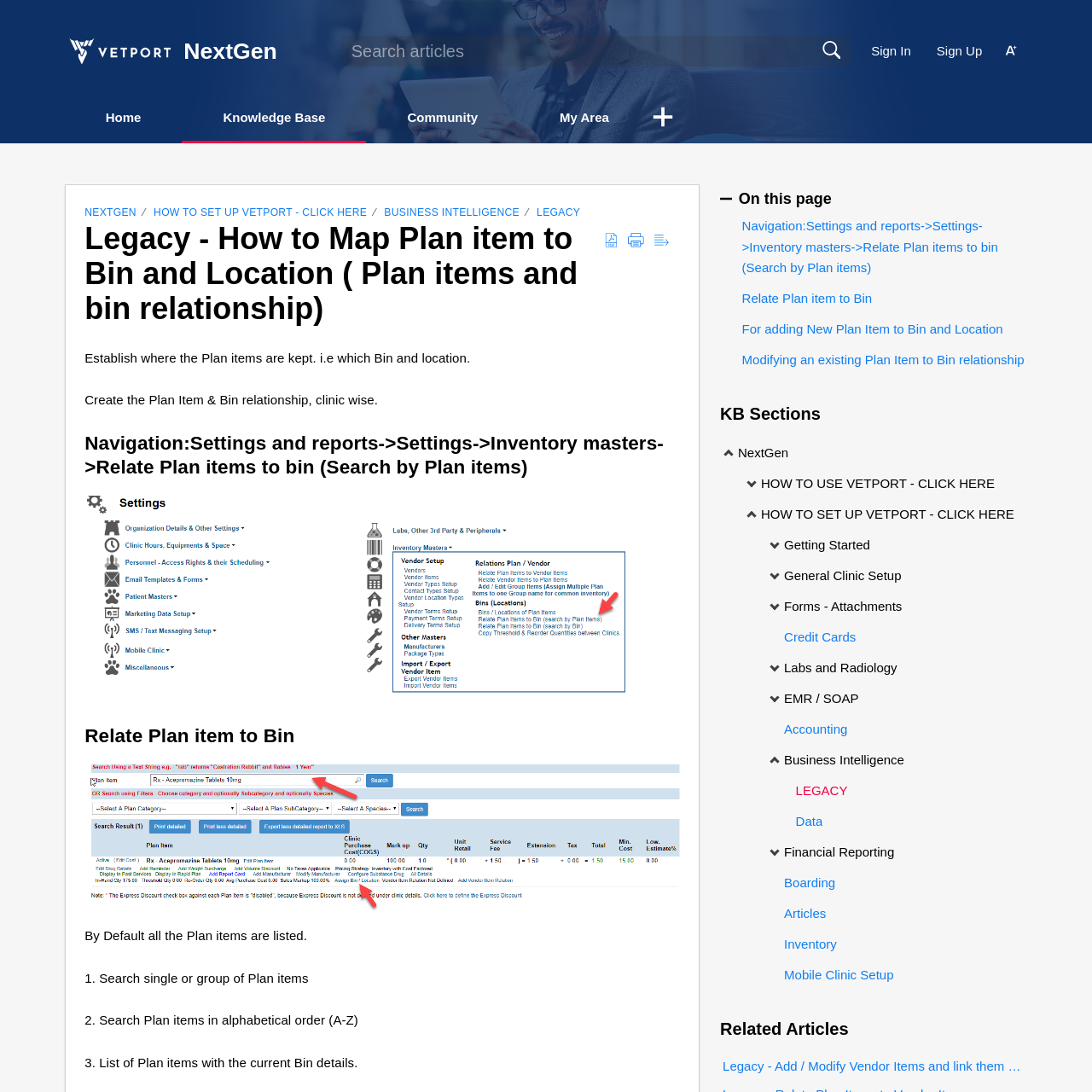Determine the bounding box for the UI element as described: "Accounting". The coordinates should be represented as four float numbers between 0 and 1, formatted as [left, top, right, bottom].

[0.712, 0.654, 0.776, 0.682]